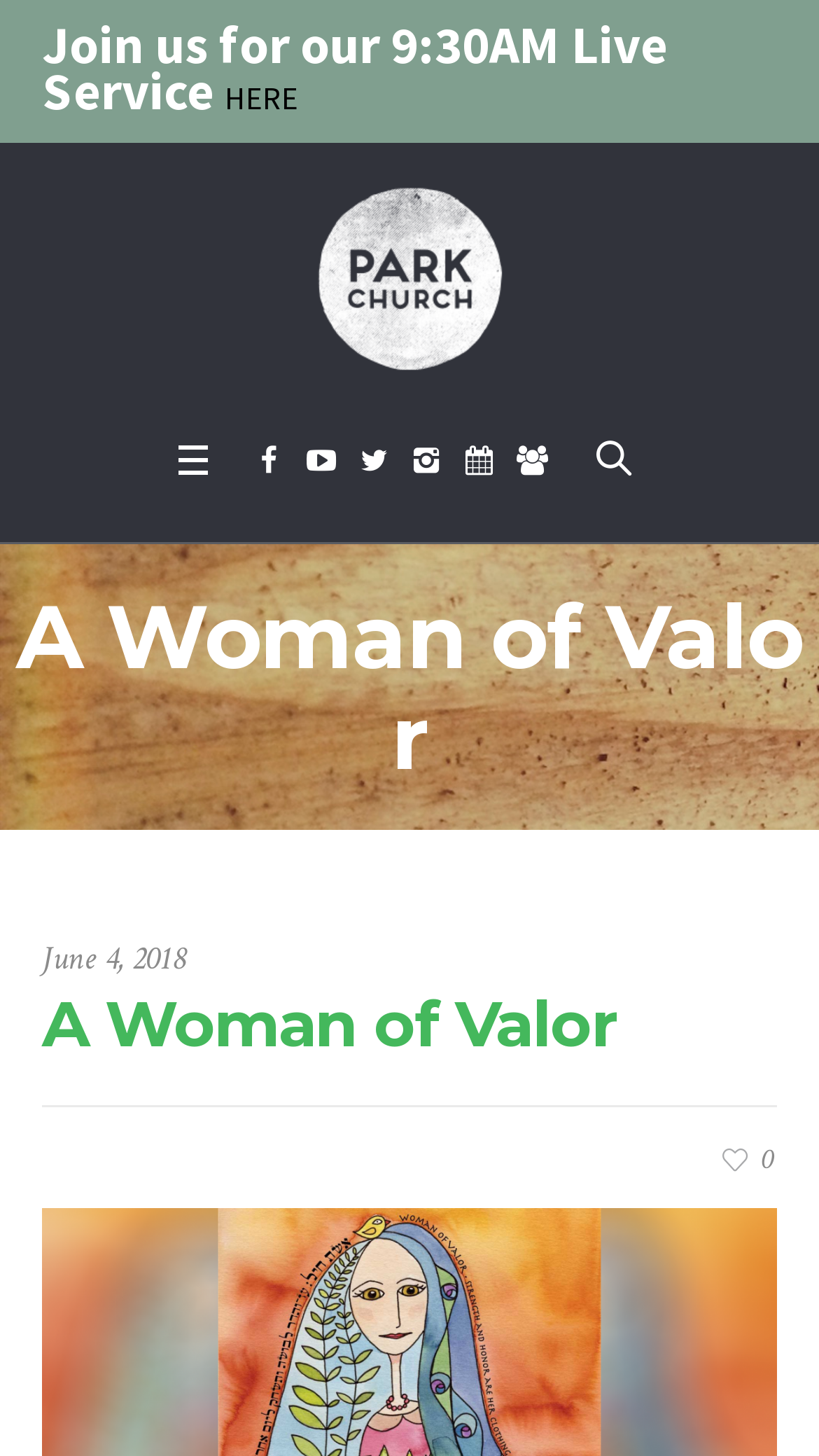Examine the image carefully and respond to the question with a detailed answer: 
What is the name of the church?

The name of the church can be found in the link element 'Park Church' which is located near the top of the webpage, and it is also the alt text of the image element.